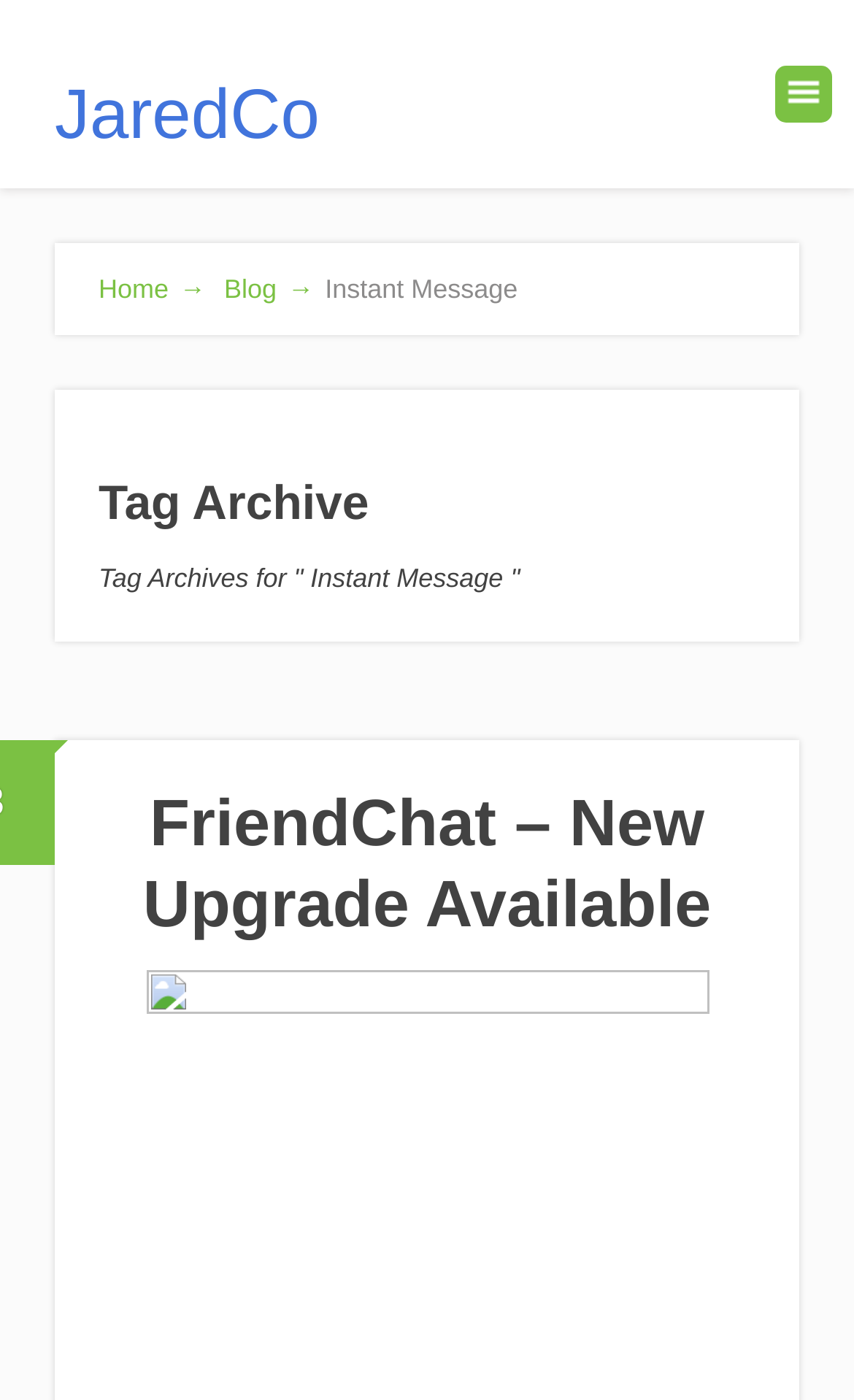Answer with a single word or phrase: 
How many links are there in the top navigation?

3